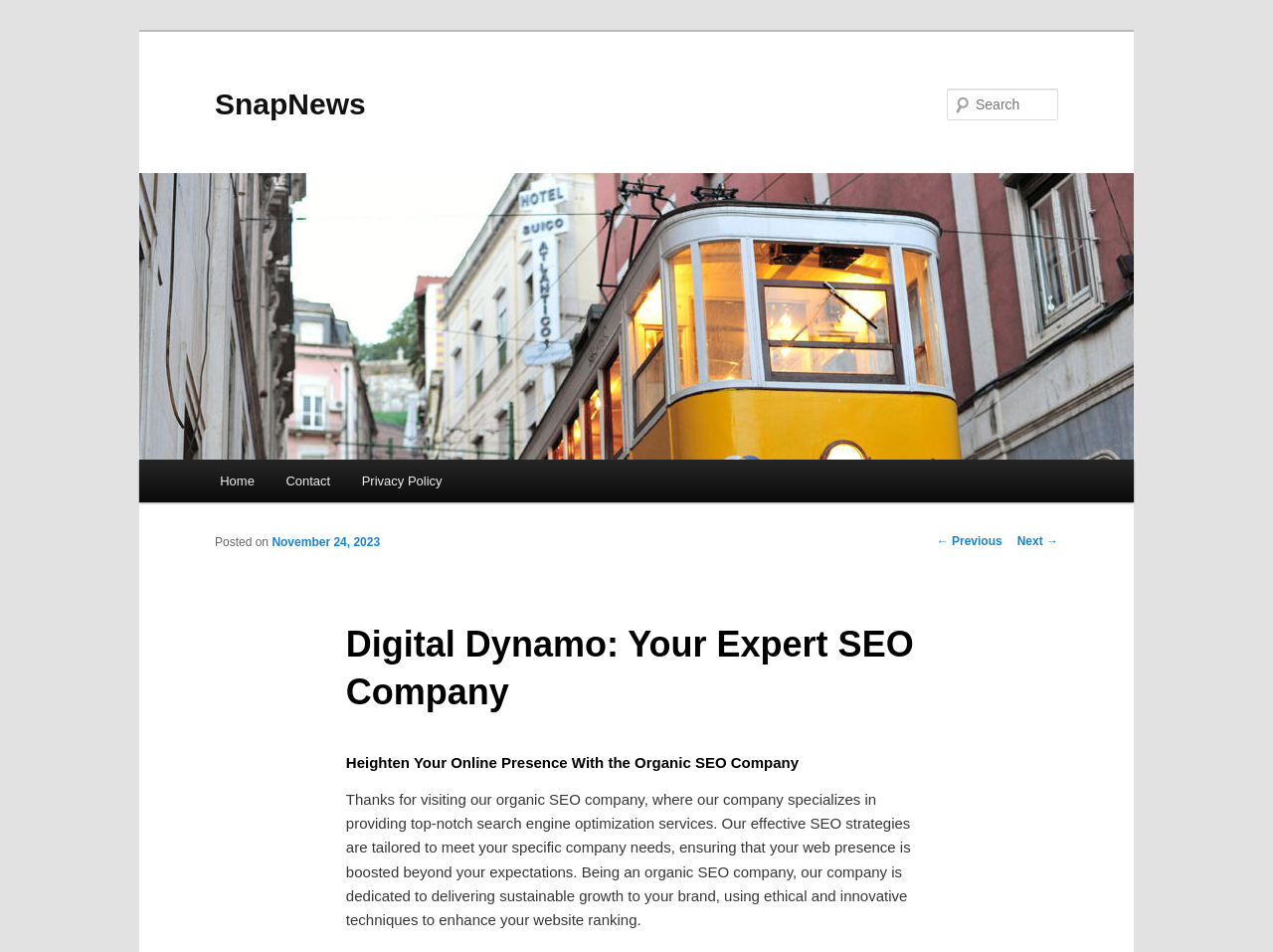Find the bounding box coordinates of the area that needs to be clicked in order to achieve the following instruction: "Search for keywords". The coordinates should be specified as four float numbers between 0 and 1, i.e., [left, top, right, bottom].

None